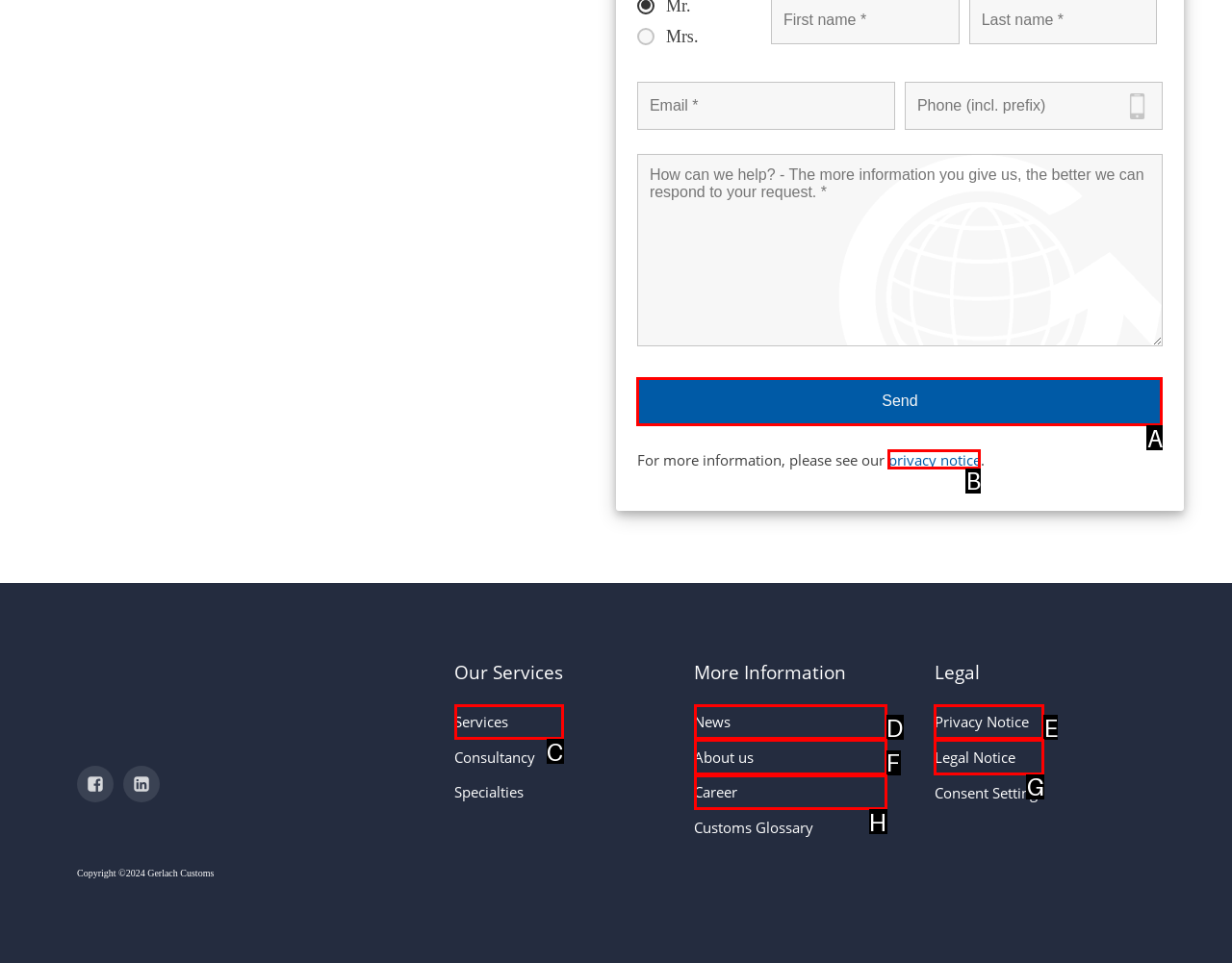Specify which HTML element I should click to complete this instruction: View privacy notice Answer with the letter of the relevant option.

B